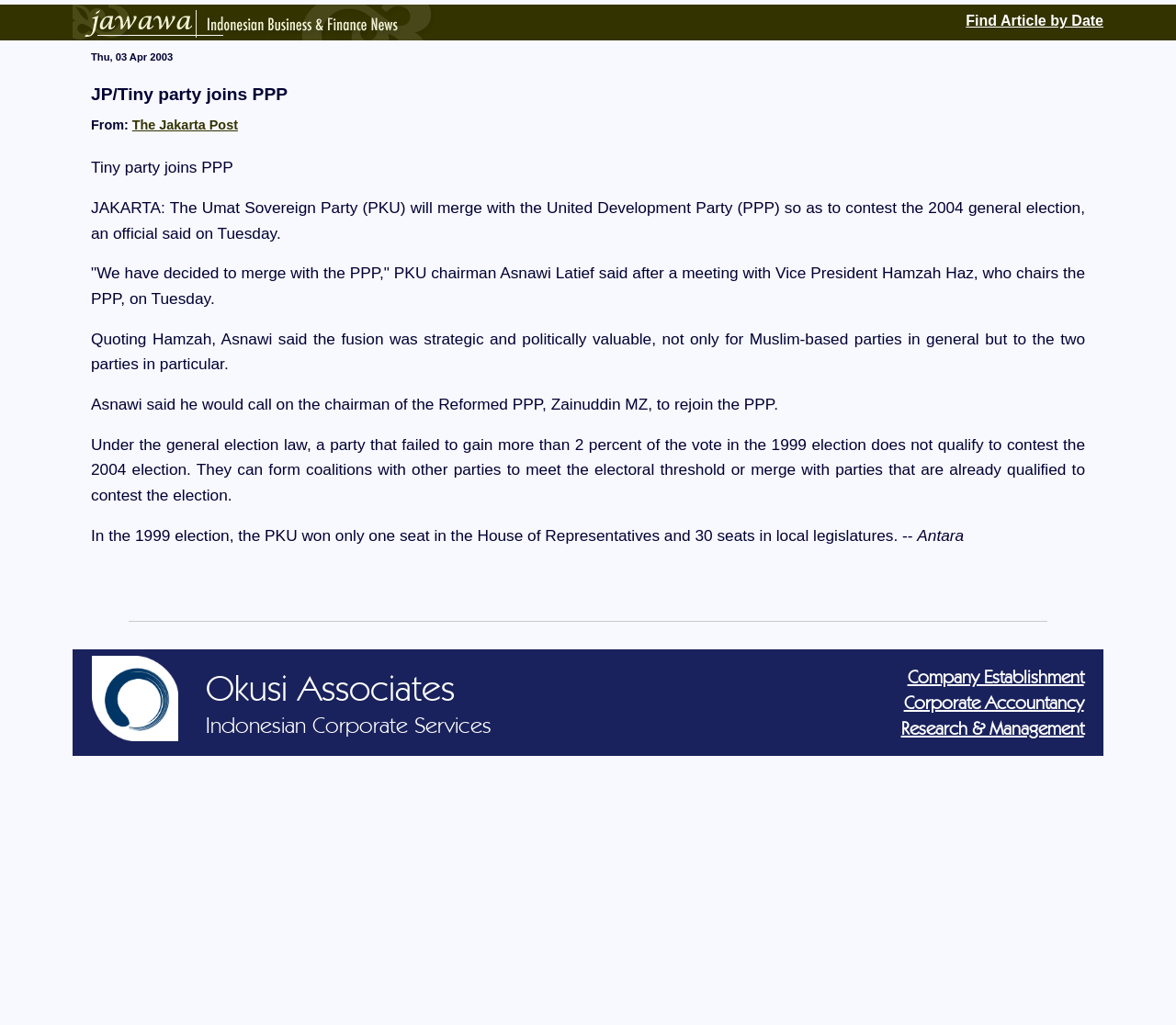What is the name of the company advertised at the bottom of the page?
Give a comprehensive and detailed explanation for the question.

I found the name of the company advertised at the bottom of the page by looking at the complementary element with the text 'Okusi Associates - Jakarta - Batam - Bali'.